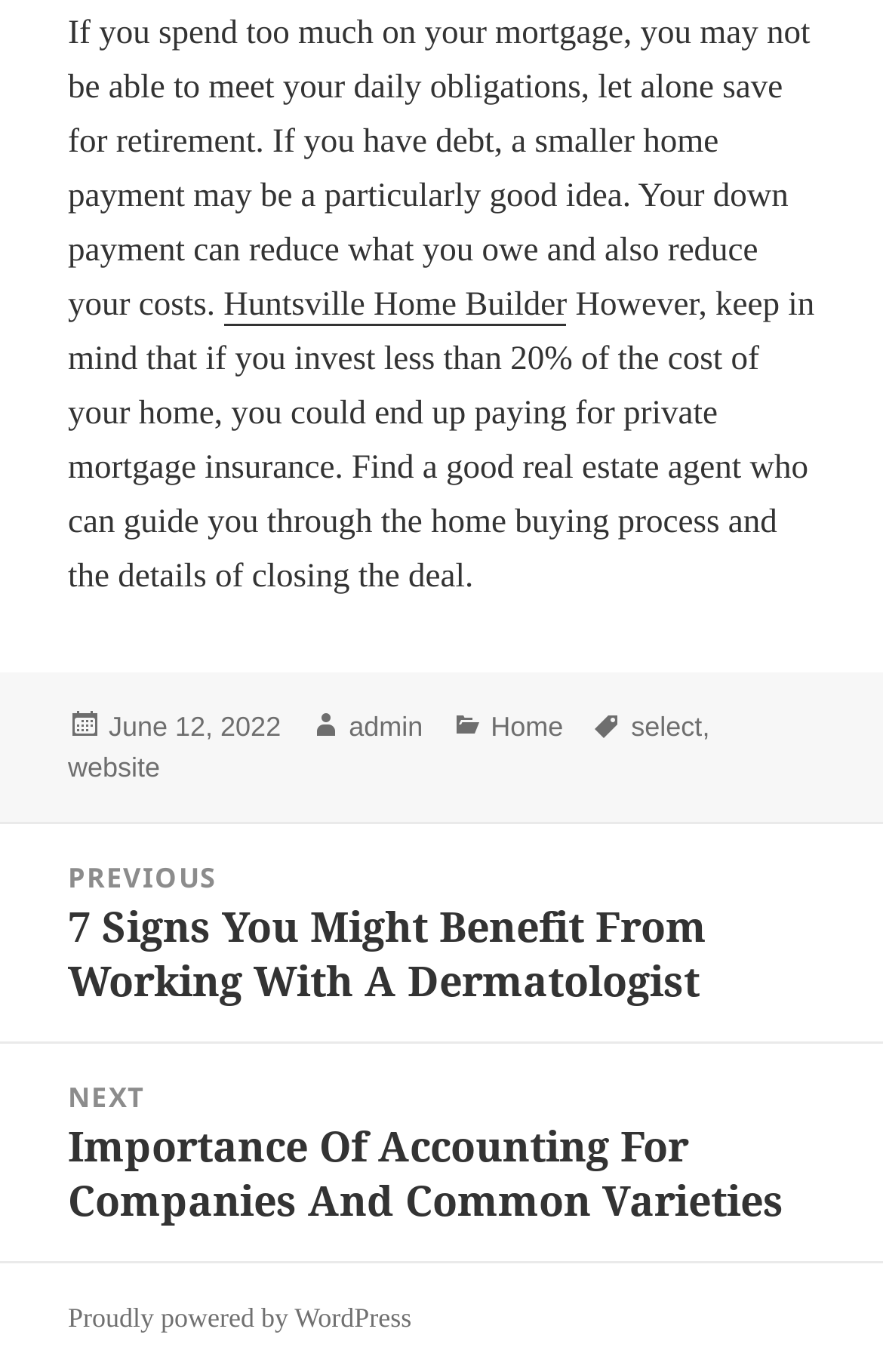What is the navigation section below the article?
Can you offer a detailed and complete answer to this question?

Below the main article, there is a navigation section with a static text element 'Posts', which contains links to previous and next posts, allowing users to navigate to other articles.